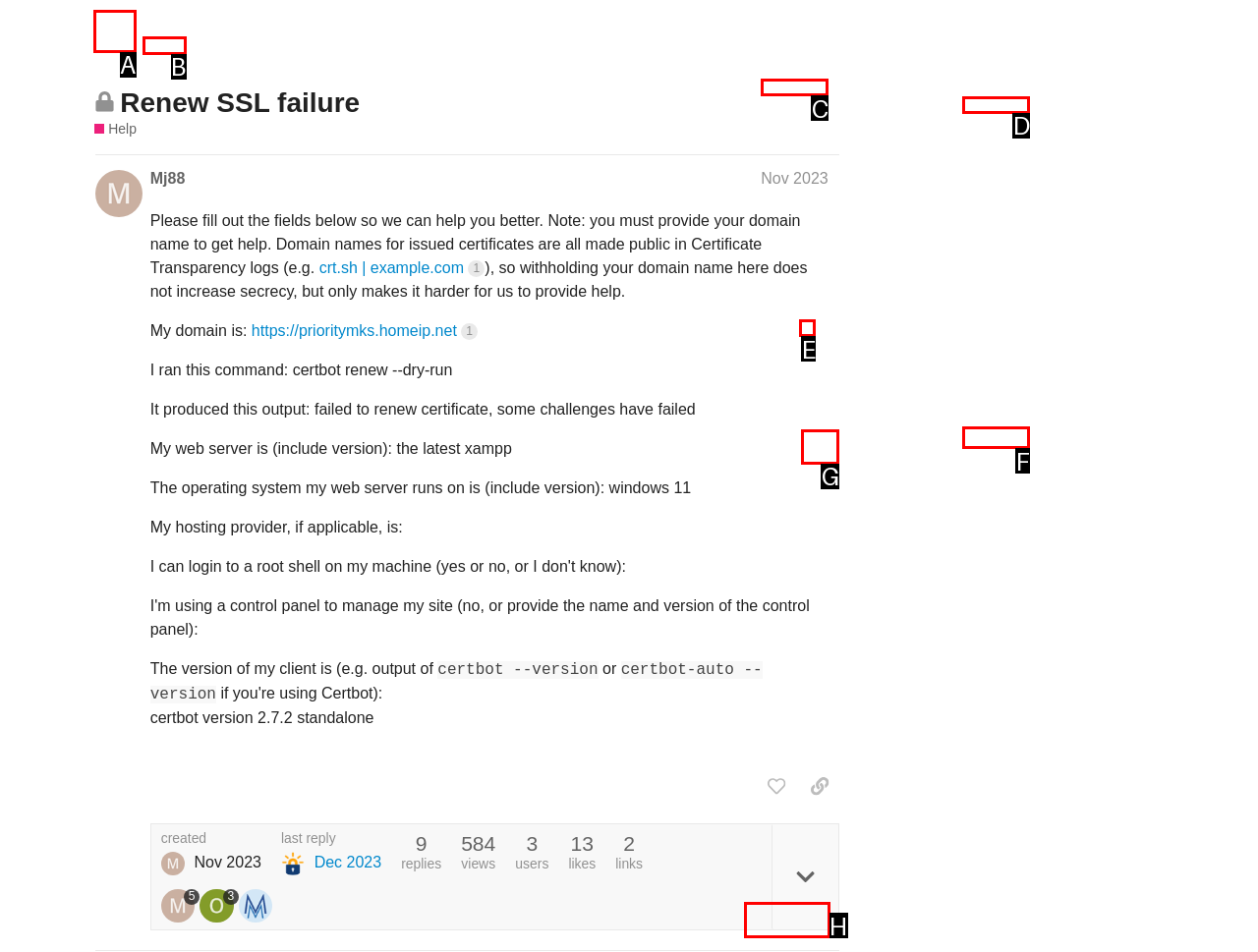Choose the letter of the option you need to click to Click on the 'Help' link. Answer with the letter only.

B